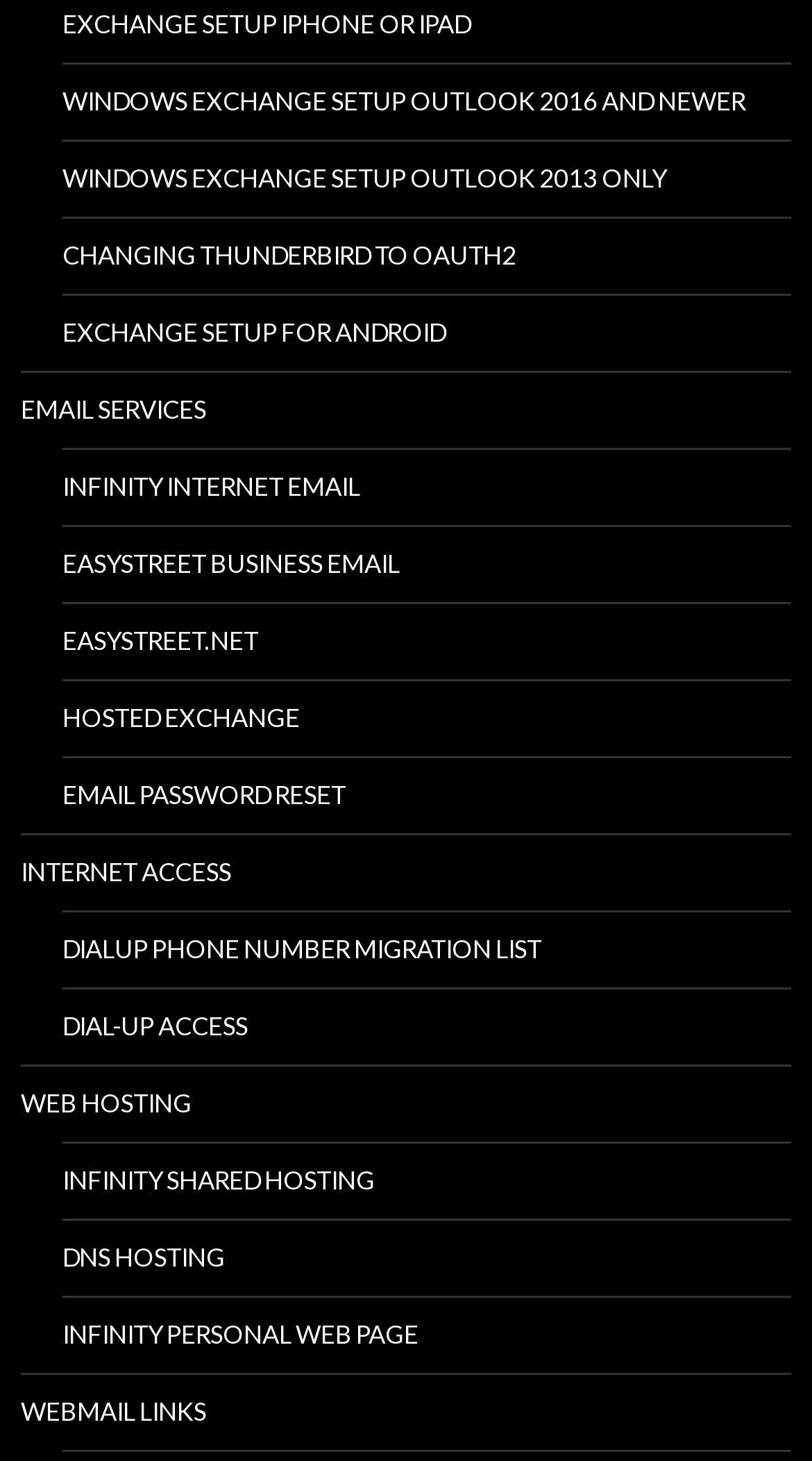Find the bounding box coordinates for the HTML element described in this sentence: "Dialup Phone Number Migration List". Provide the coordinates as four float numbers between 0 and 1, in the format [left, top, right, bottom].

[0.077, 0.624, 0.974, 0.676]